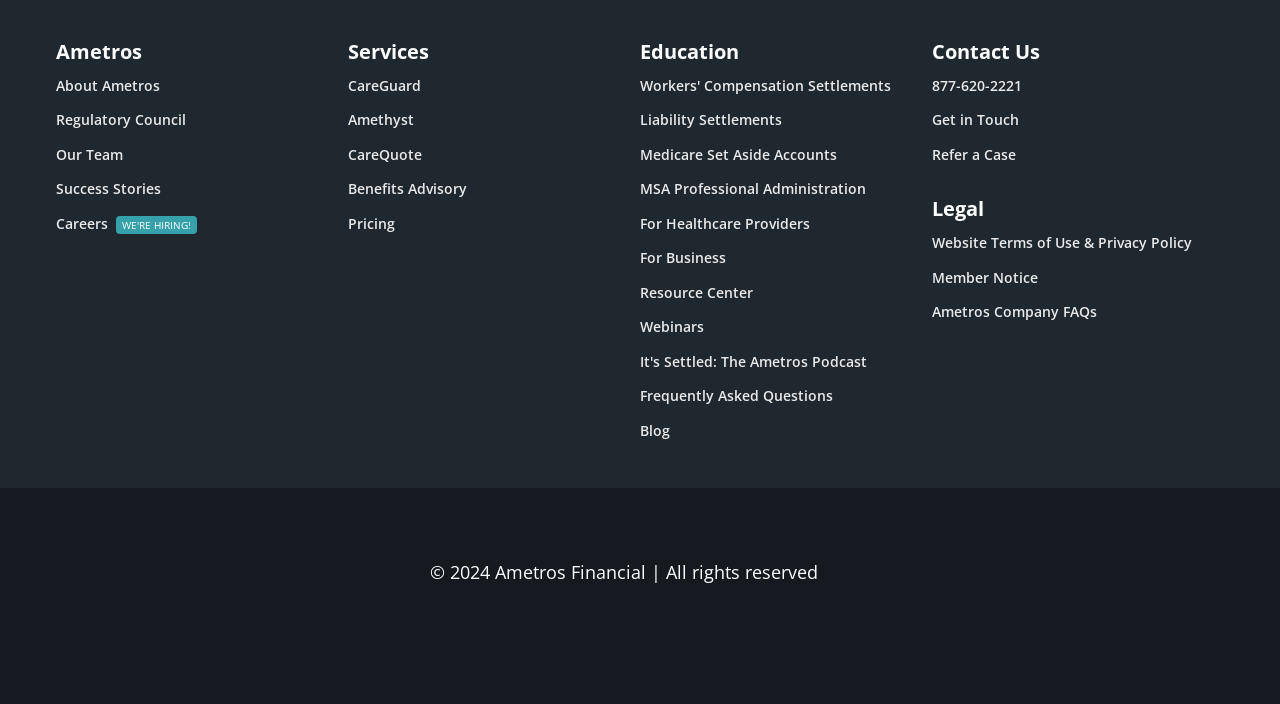What is the topic of the podcast mentioned on the webpage?
Please provide a detailed and thorough answer to the question.

The topic of the podcast mentioned on the webpage can be found in the link with the text 'It's Settled: The Ametros Podcast' which suggests that the podcast is about settlements.